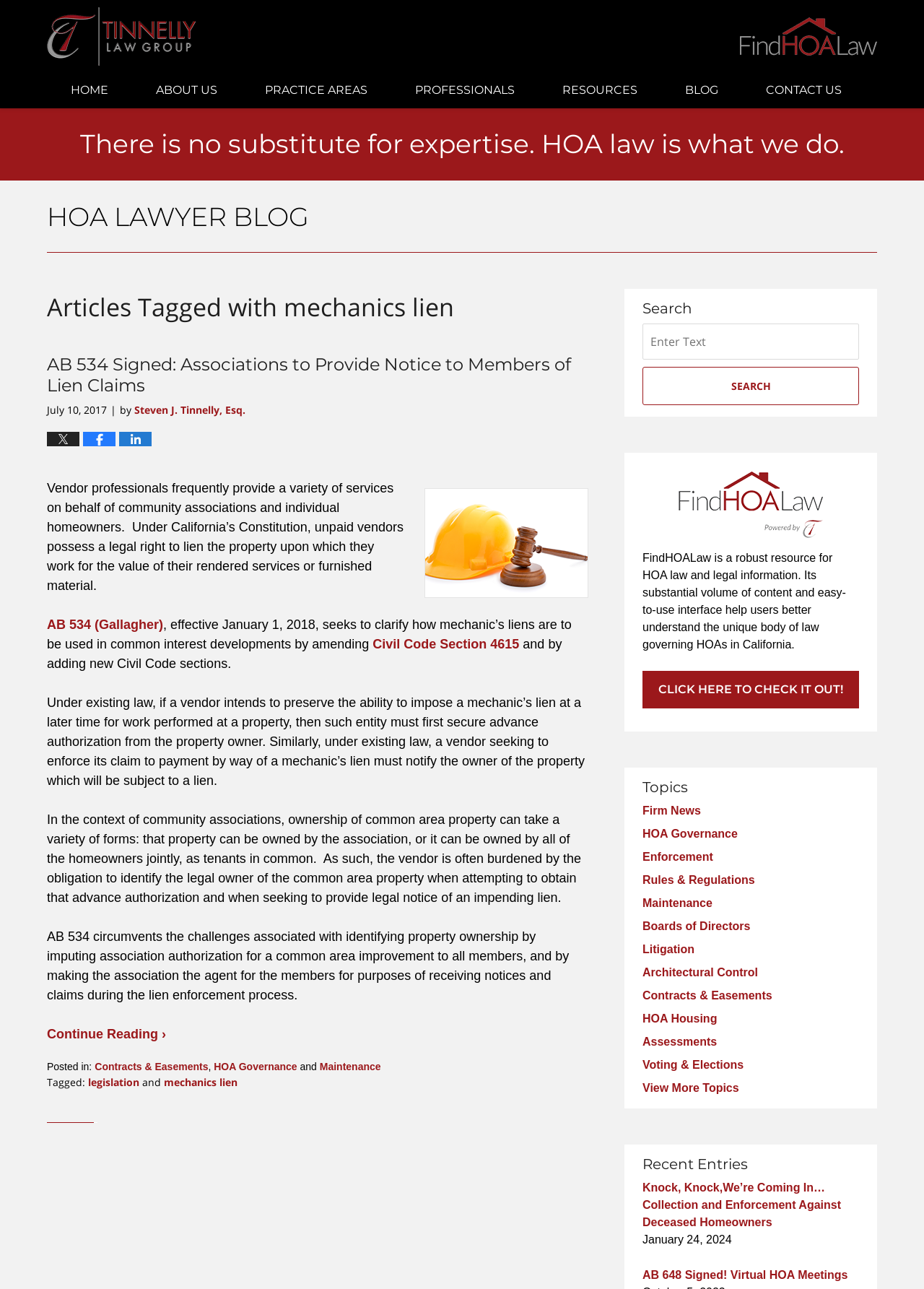What is the topic of the article?
Please use the image to provide an in-depth answer to the question.

I found the answer by looking at the heading 'Articles Tagged with mechanics lien' and the content of the article, which discusses the mechanics lien in the context of community associations.